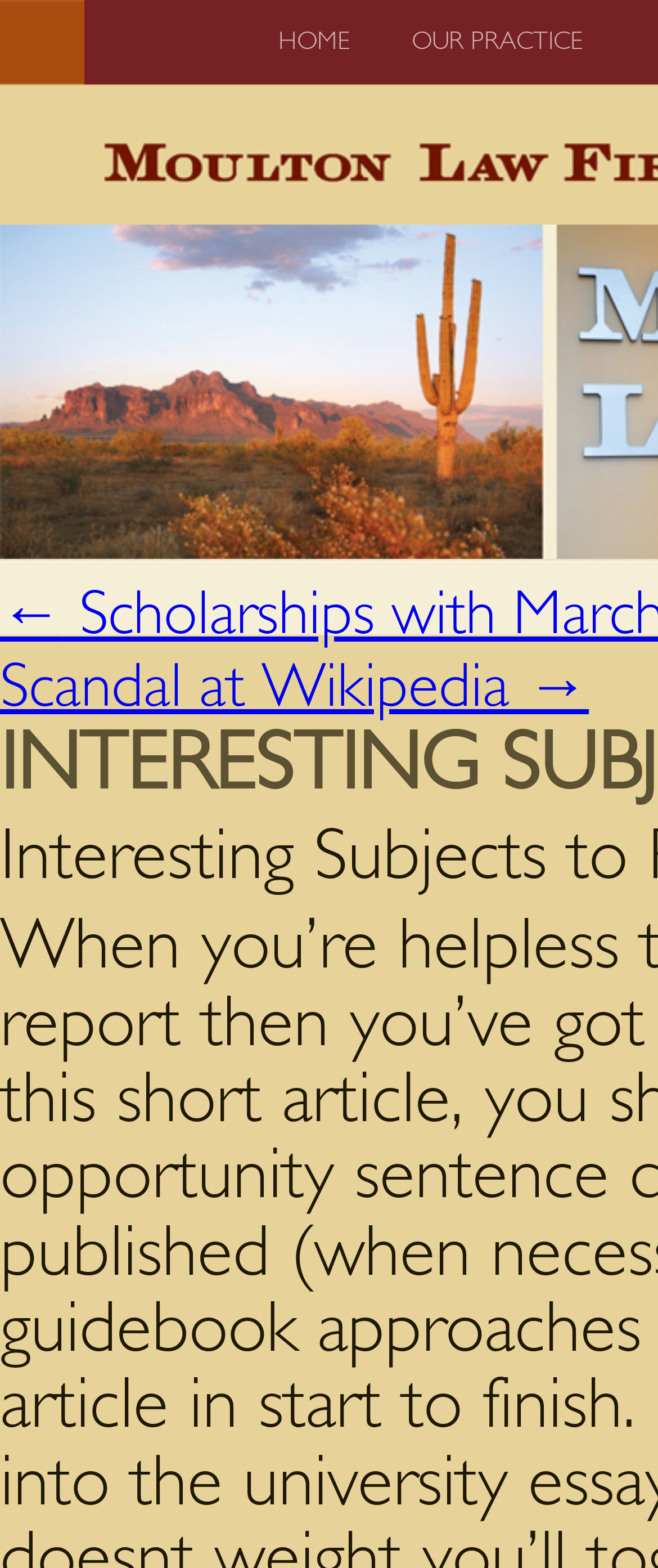Calculate the bounding box coordinates of the UI element given the description: "Home".

[0.41, 0.0, 0.544, 0.054]